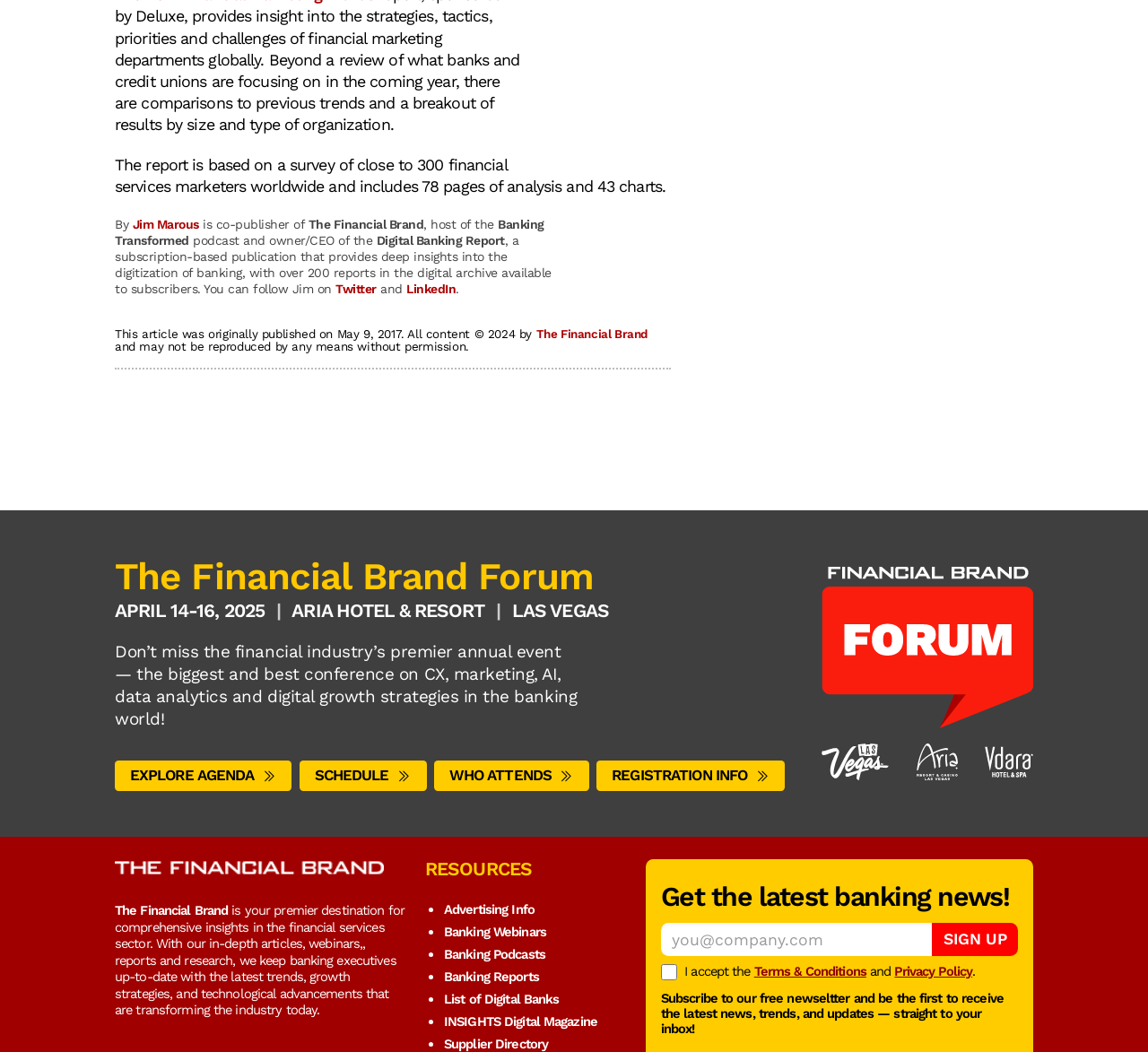Provide the bounding box coordinates in the format (top-left x, top-left y, bottom-right x, bottom-right y). All values are floating point numbers between 0 and 1. Determine the bounding box coordinate of the UI element described as: Supplier Directory

[0.387, 0.984, 0.477, 1.0]